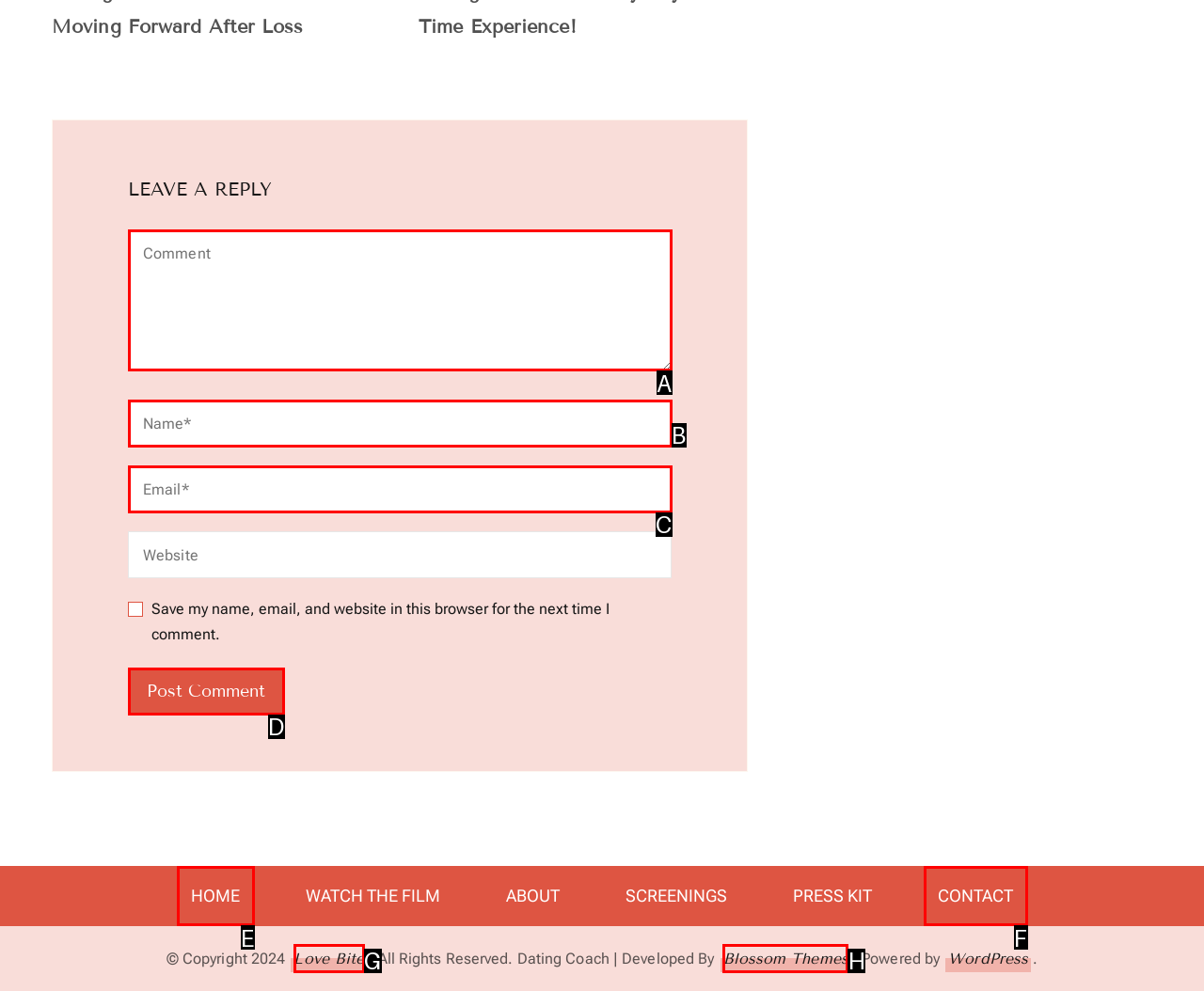From the description: Blossom Themes, identify the option that best matches and reply with the letter of that option directly.

H